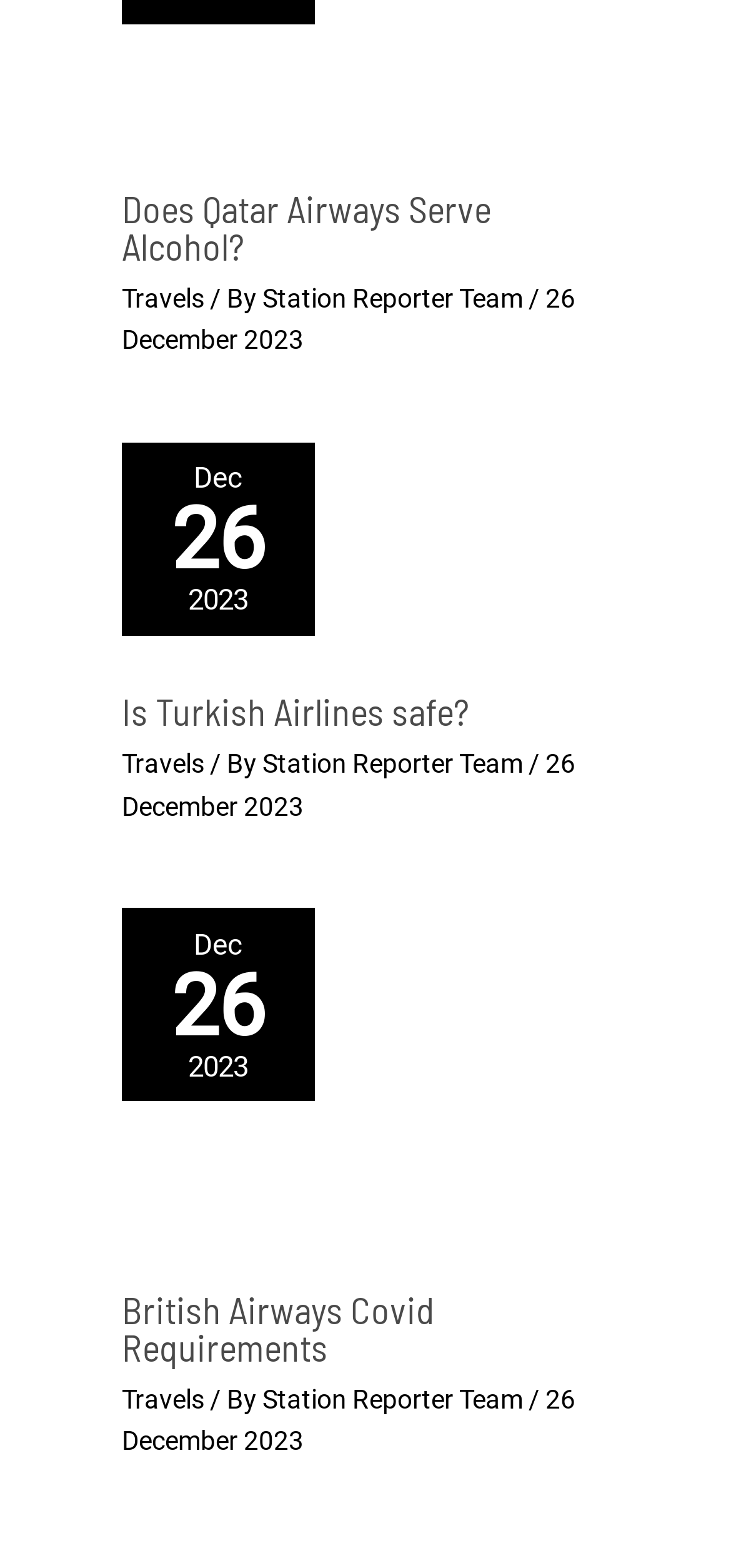How many articles are on this webpage?
Answer the question with a single word or phrase, referring to the image.

3